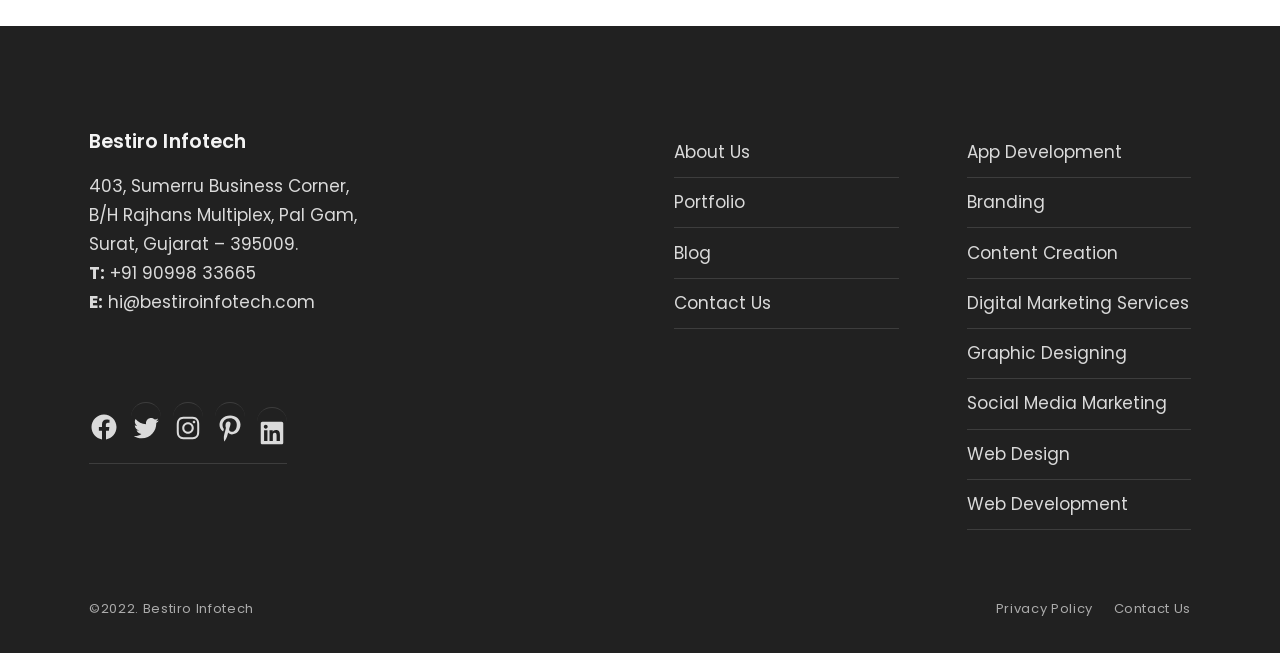Locate the bounding box coordinates of the clickable element to fulfill the following instruction: "Read the latest podcast episode". Provide the coordinates as four float numbers between 0 and 1 in the format [left, top, right, bottom].

None